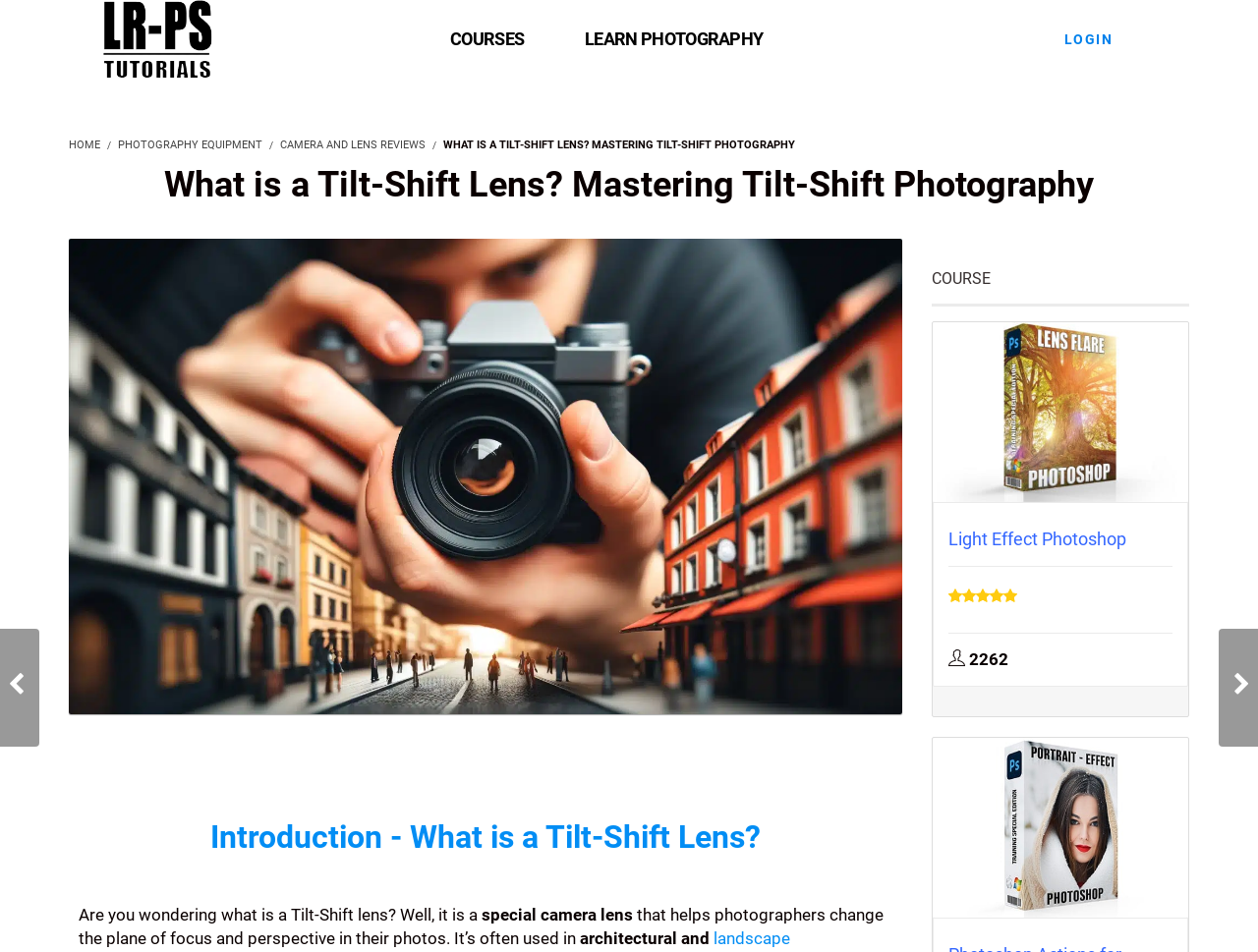What is the topic of the course mentioned on the webpage?
Please answer the question with as much detail as possible using the screenshot.

The webpage contains a link 'Course Lightroom Photoshop Tutorials Logo, Learn photography articles' which suggests that the course is related to Lightroom Photoshop. Additionally, there are other links and headings on the webpage that mention Lightroom Photoshop, such as 'Lens Flare Photoshop Effect - Photoshop Light Effect' and 'Light Effect Photoshop'.